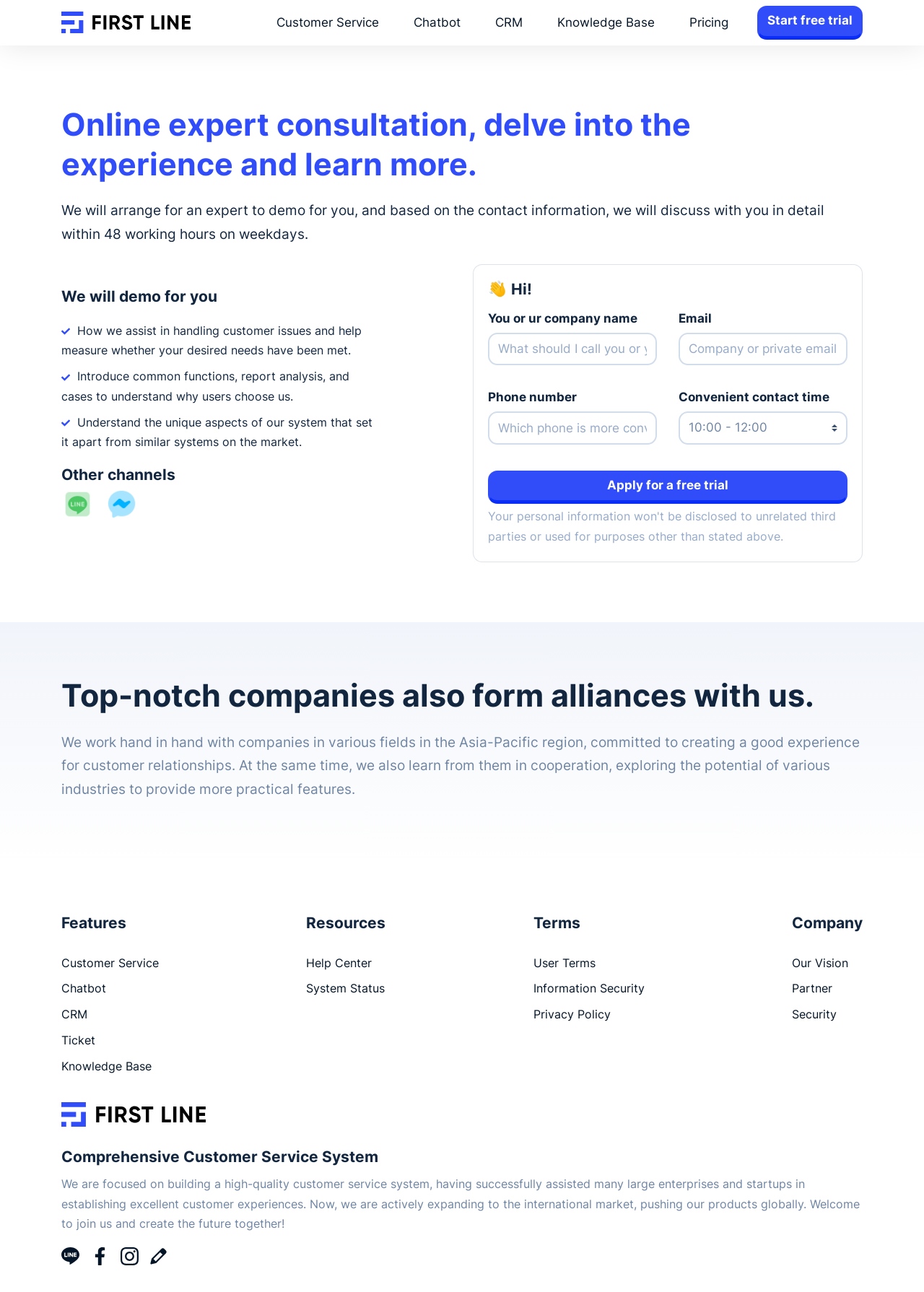Please identify the bounding box coordinates of the clickable area that will allow you to execute the instruction: "Click on the 'BABIES' link".

None